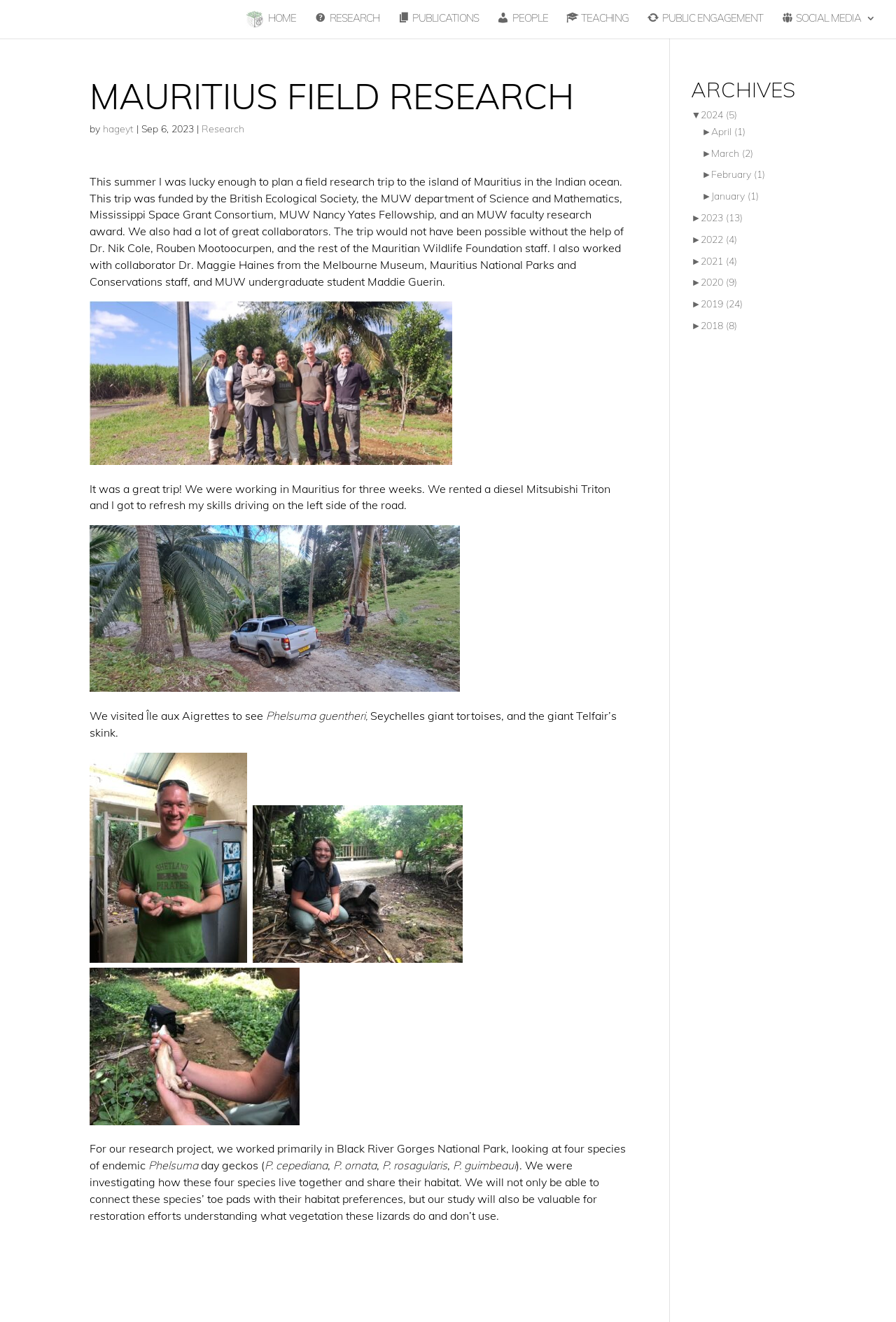Identify the bounding box coordinates of the area you need to click to perform the following instruction: "Click on the HOME link".

[0.274, 0.008, 0.33, 0.029]